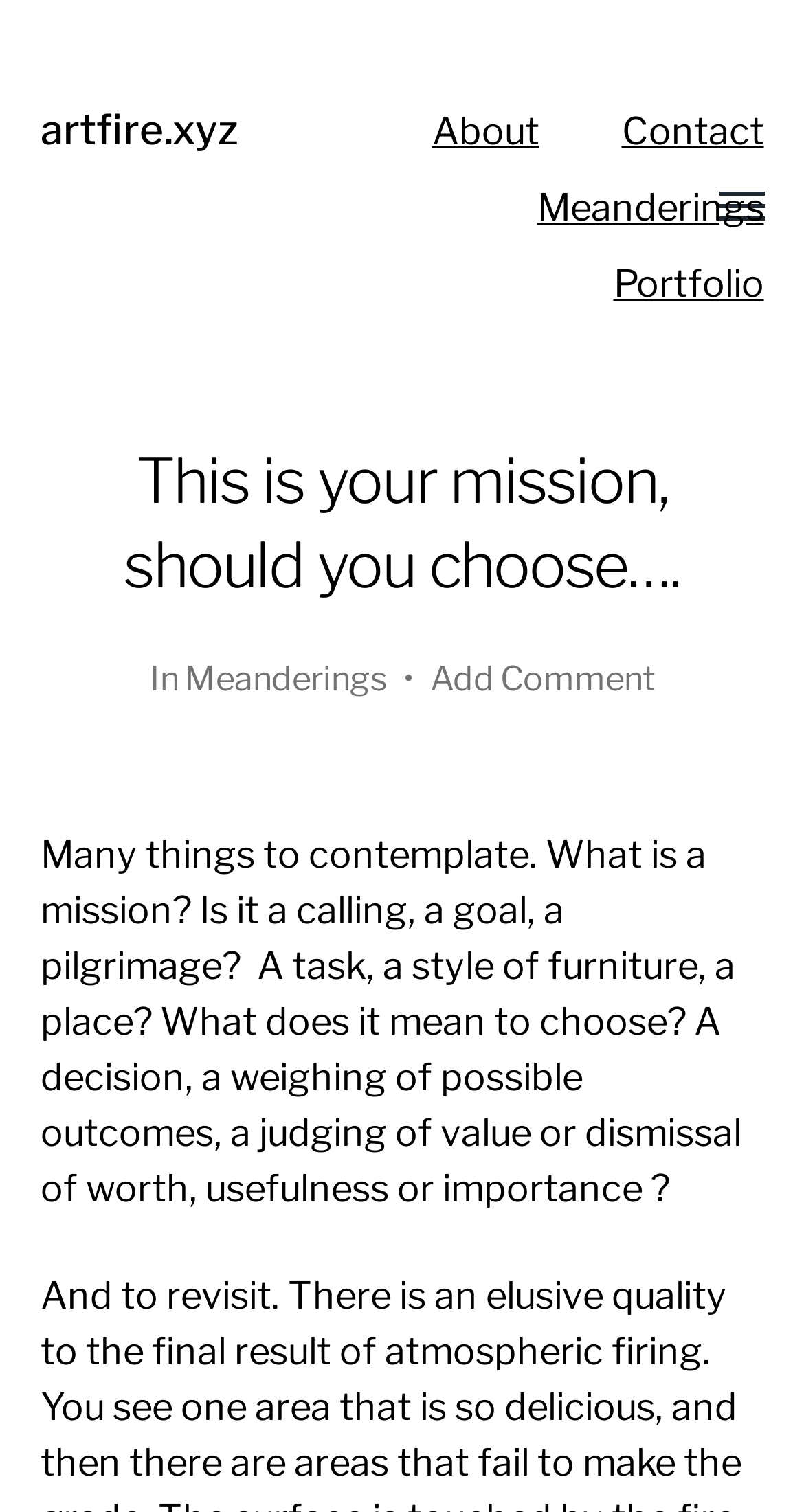How many links are present in the top navigation bar?
Examine the image and give a concise answer in one word or a short phrase.

4